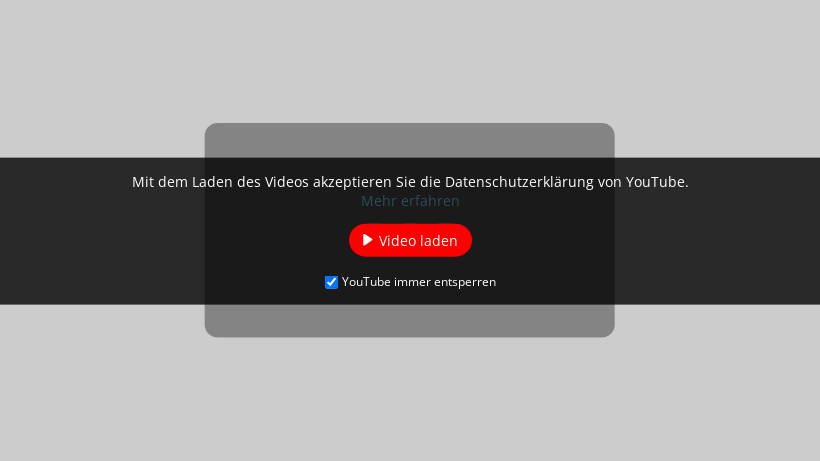What is the default state of the 'YouTube immer entsperren' checkbox?
Look at the image and answer the question using a single word or phrase.

checked